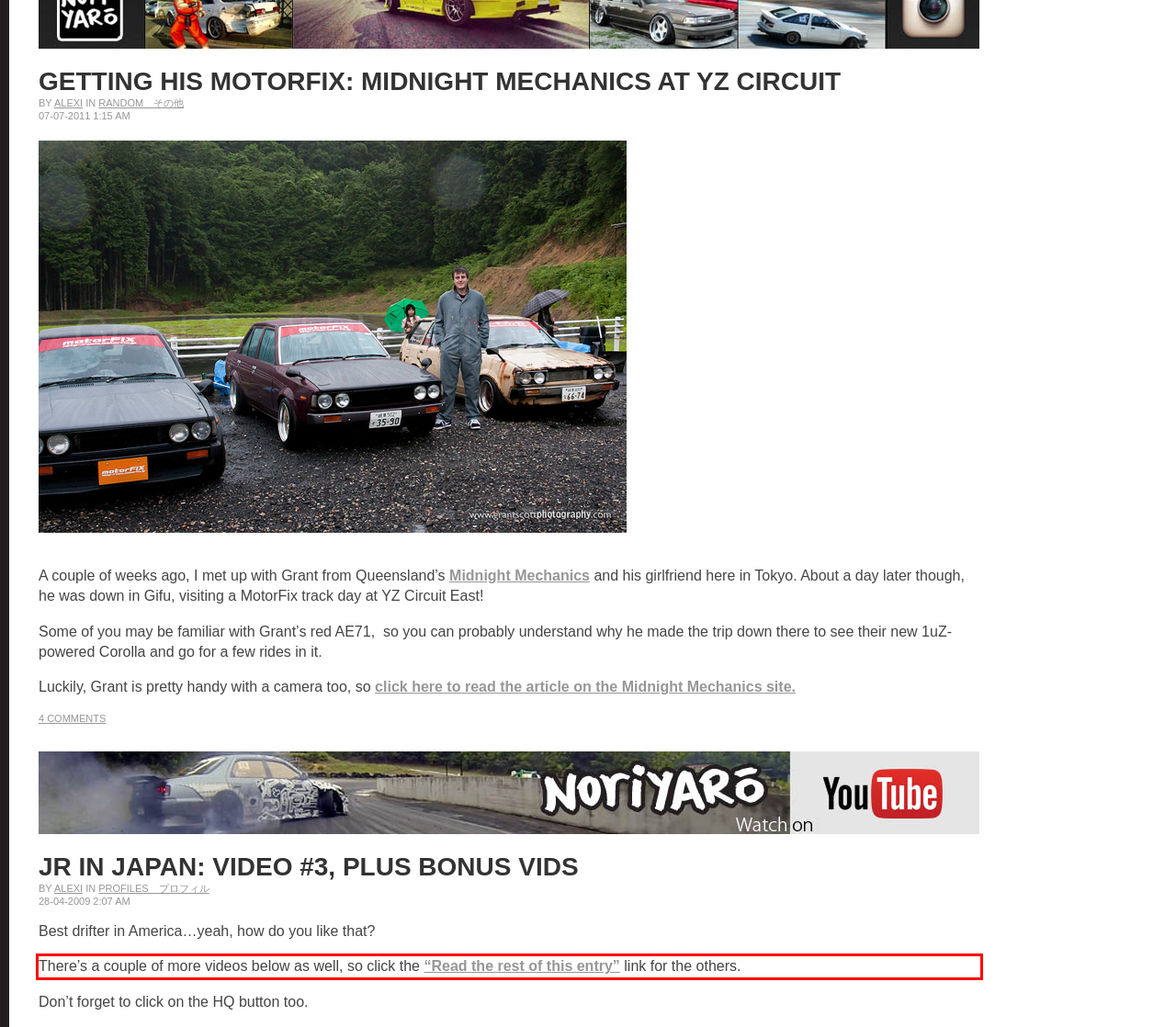Inspect the webpage screenshot that has a red bounding box and use OCR technology to read and display the text inside the red bounding box.

There’s a couple of more videos below as well, so click the “Read the rest of this entry” link for the others.